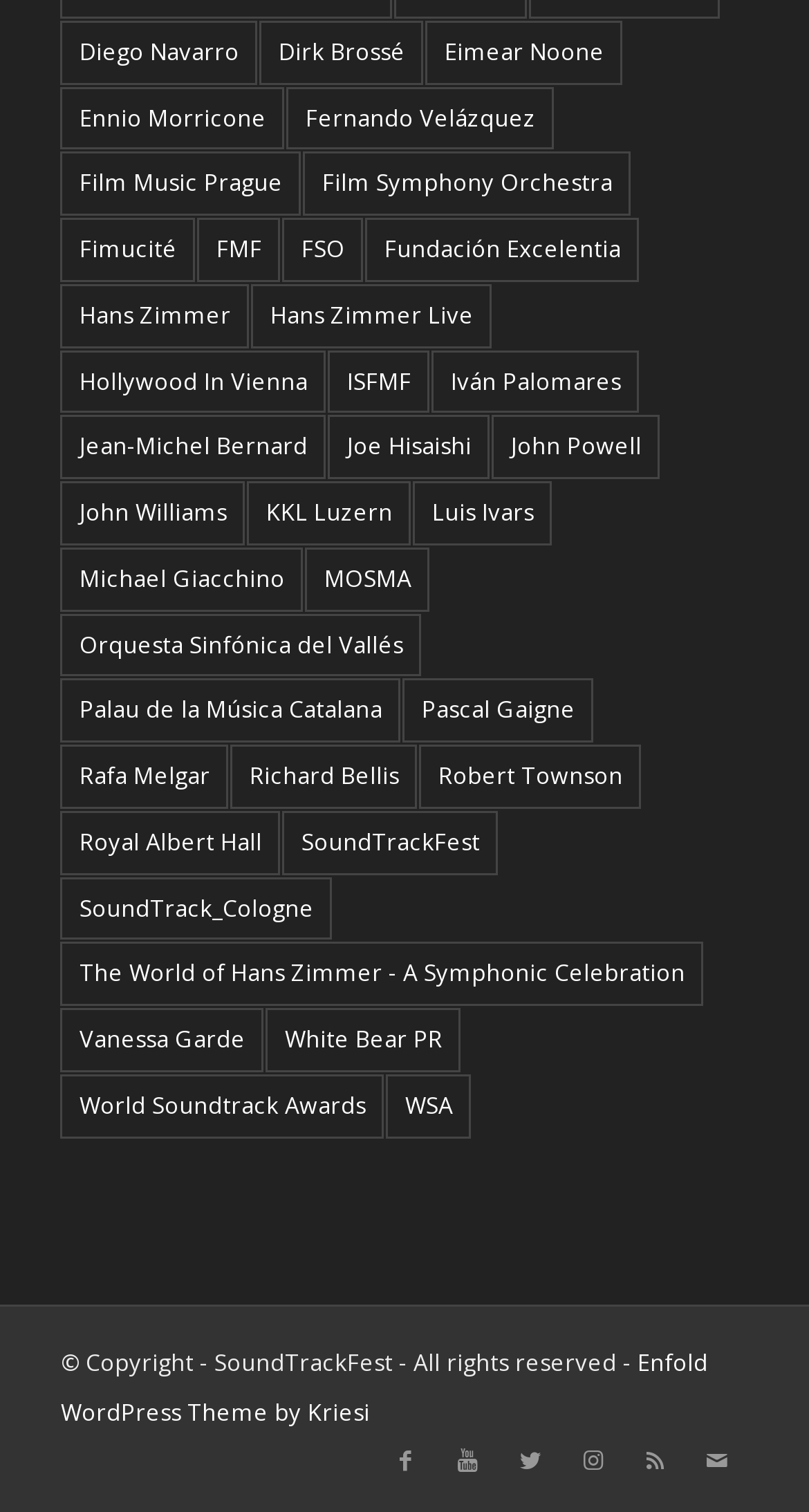Please analyze the image and provide a thorough answer to the question:
How many social media links are present at the bottom of the webpage?

There are six social media links at the bottom of the webpage, namely Facebook, Youtube, Twitter, Instagram, Rss, and Mail.